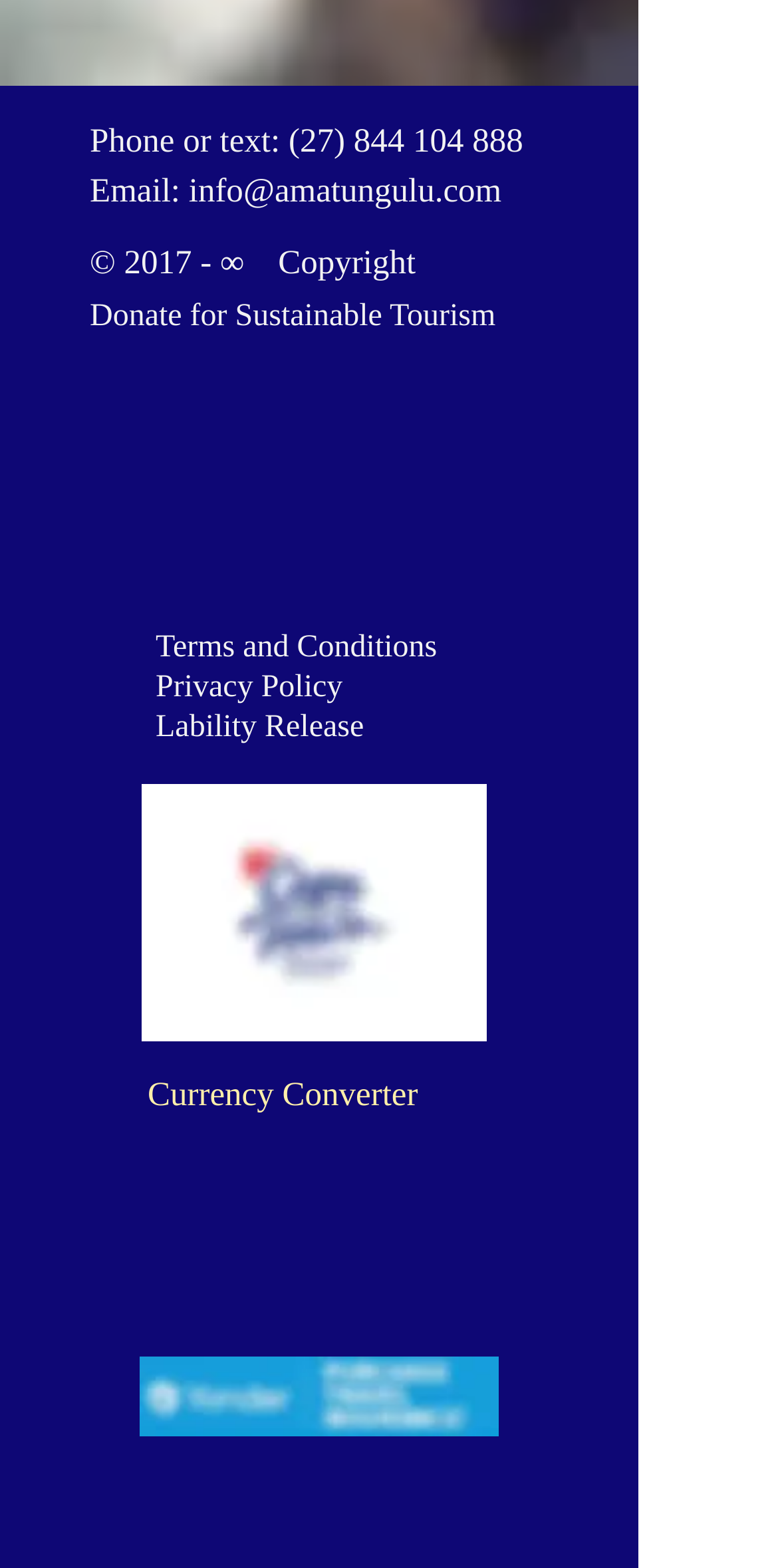Answer this question in one word or a short phrase: What is the email address for contact?

info@amatungulu.com